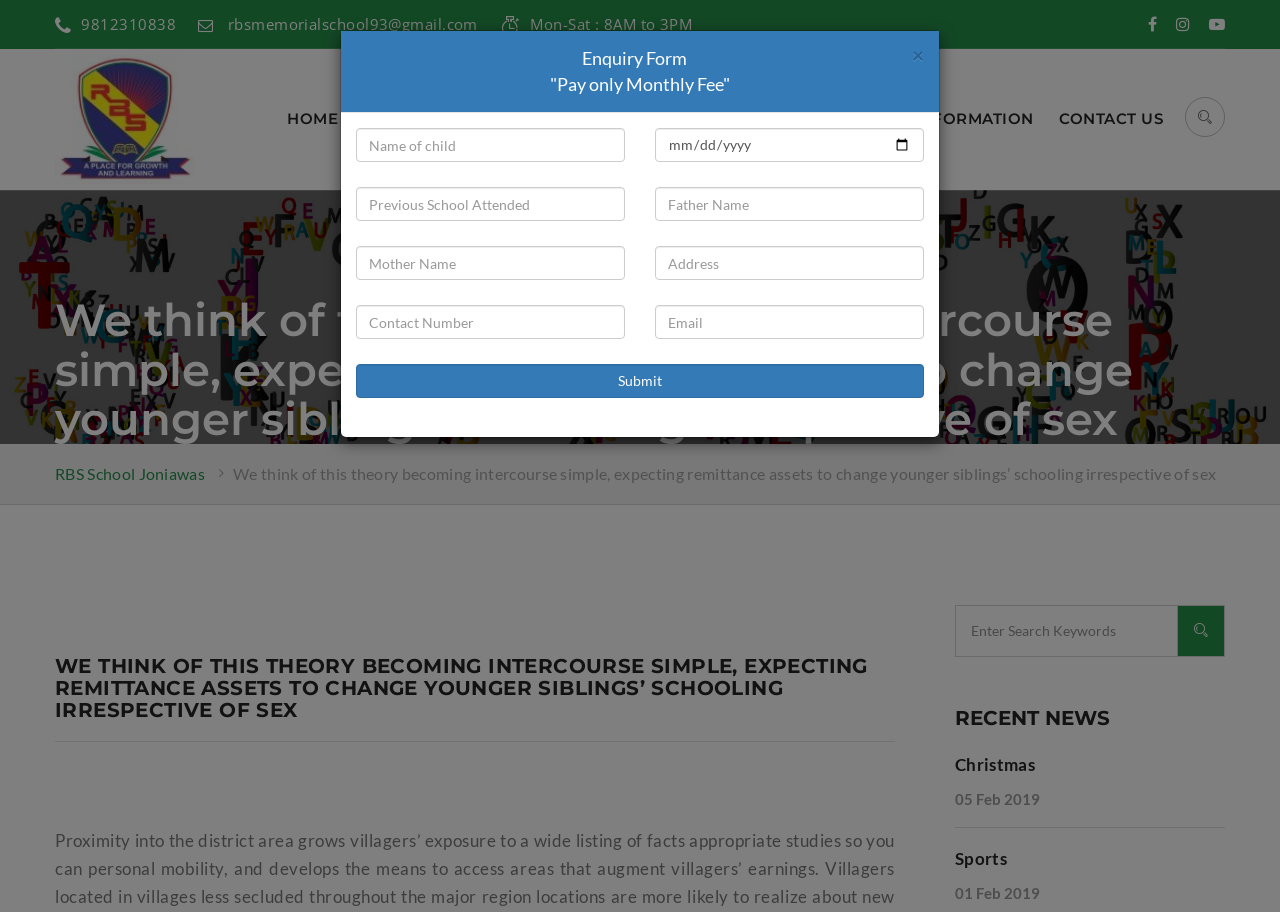Identify the bounding box coordinates for the element you need to click to achieve the following task: "View the CONTACT US page". The coordinates must be four float values ranging from 0 to 1, formatted as [left, top, right, bottom].

[0.827, 0.083, 0.909, 0.177]